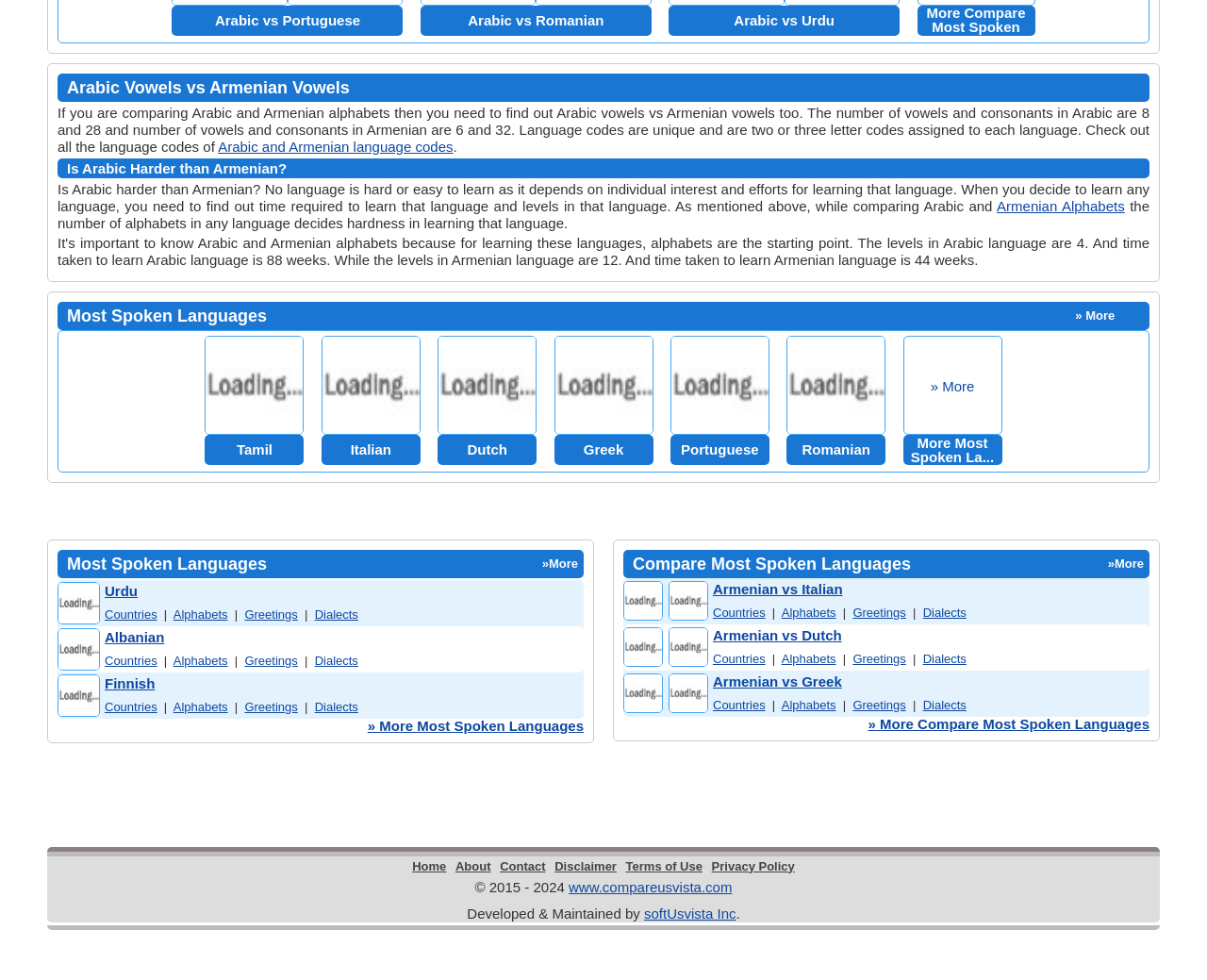How many vowels are in the Arabic alphabet?
Using the image, answer in one word or phrase.

8